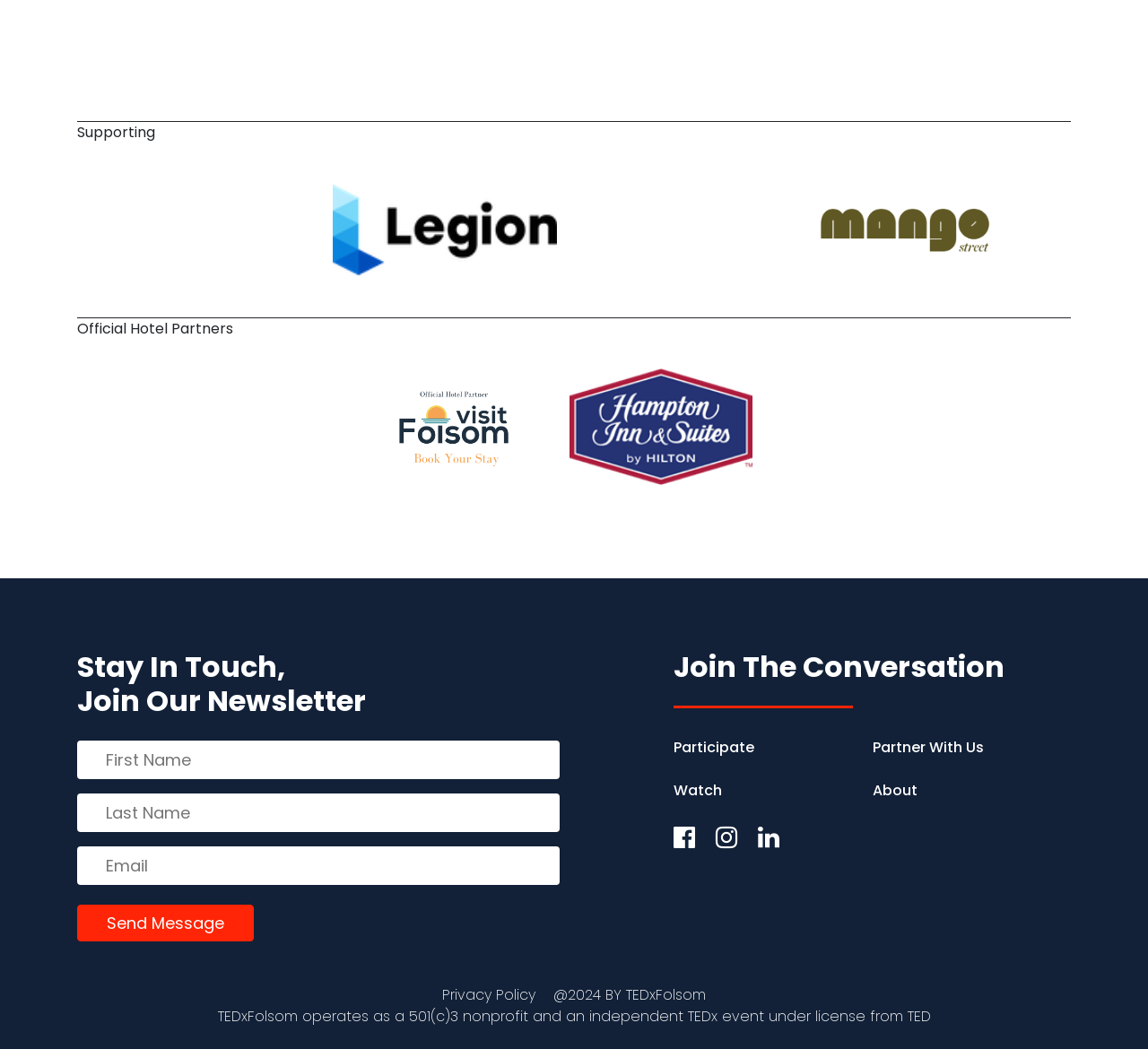Identify the bounding box coordinates of the part that should be clicked to carry out this instruction: "Click on the 'Facebook' link".

[0.587, 0.782, 0.623, 0.816]